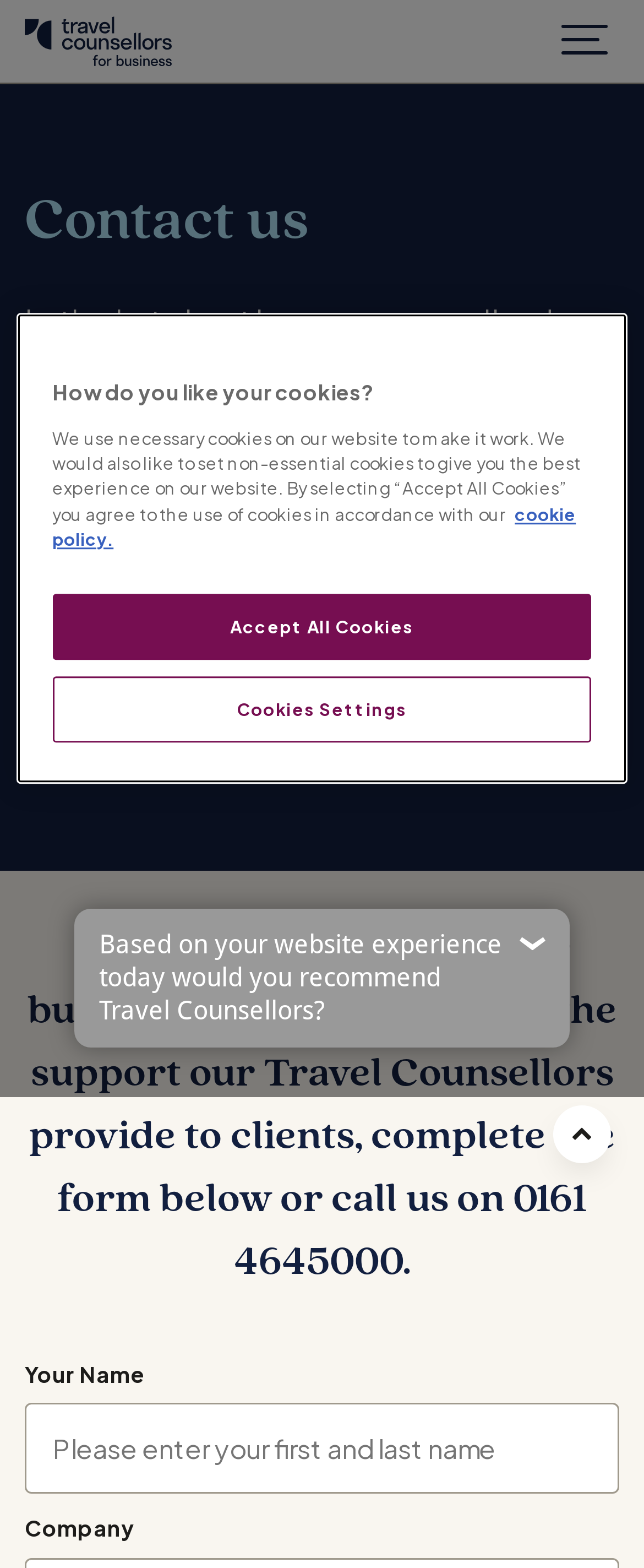Please identify the bounding box coordinates of the clickable area that will allow you to execute the instruction: "Click the 'Show navigation' button".

[0.859, 0.0, 0.961, 0.053]